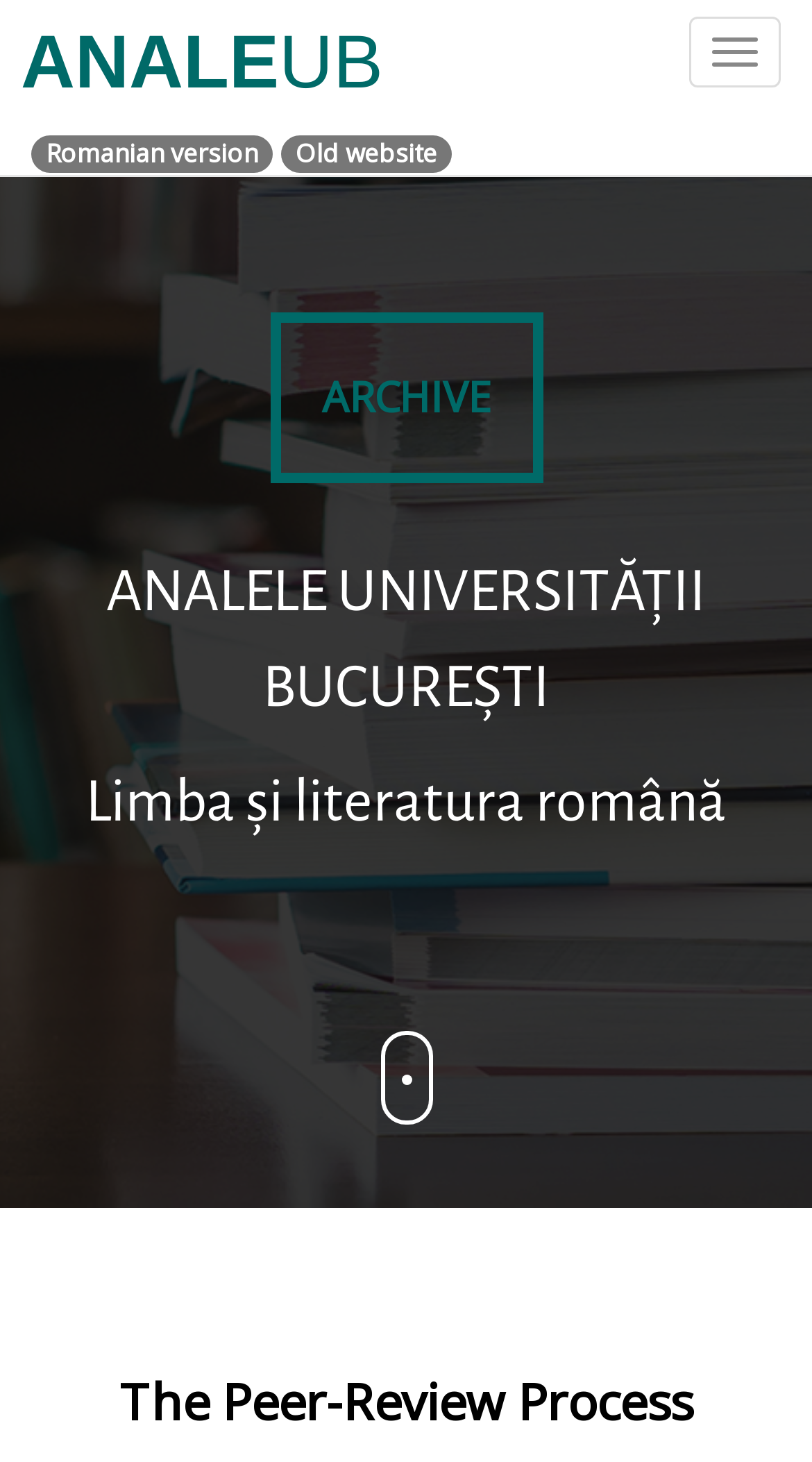Please analyze the image and give a detailed answer to the question:
What is the name of the university mentioned on the webpage?

I extracted the text 'ANALELE UNIVERSITĂȚII BUCUREȘTI' and understood it to be the name of a university, specifically Universitatea București.